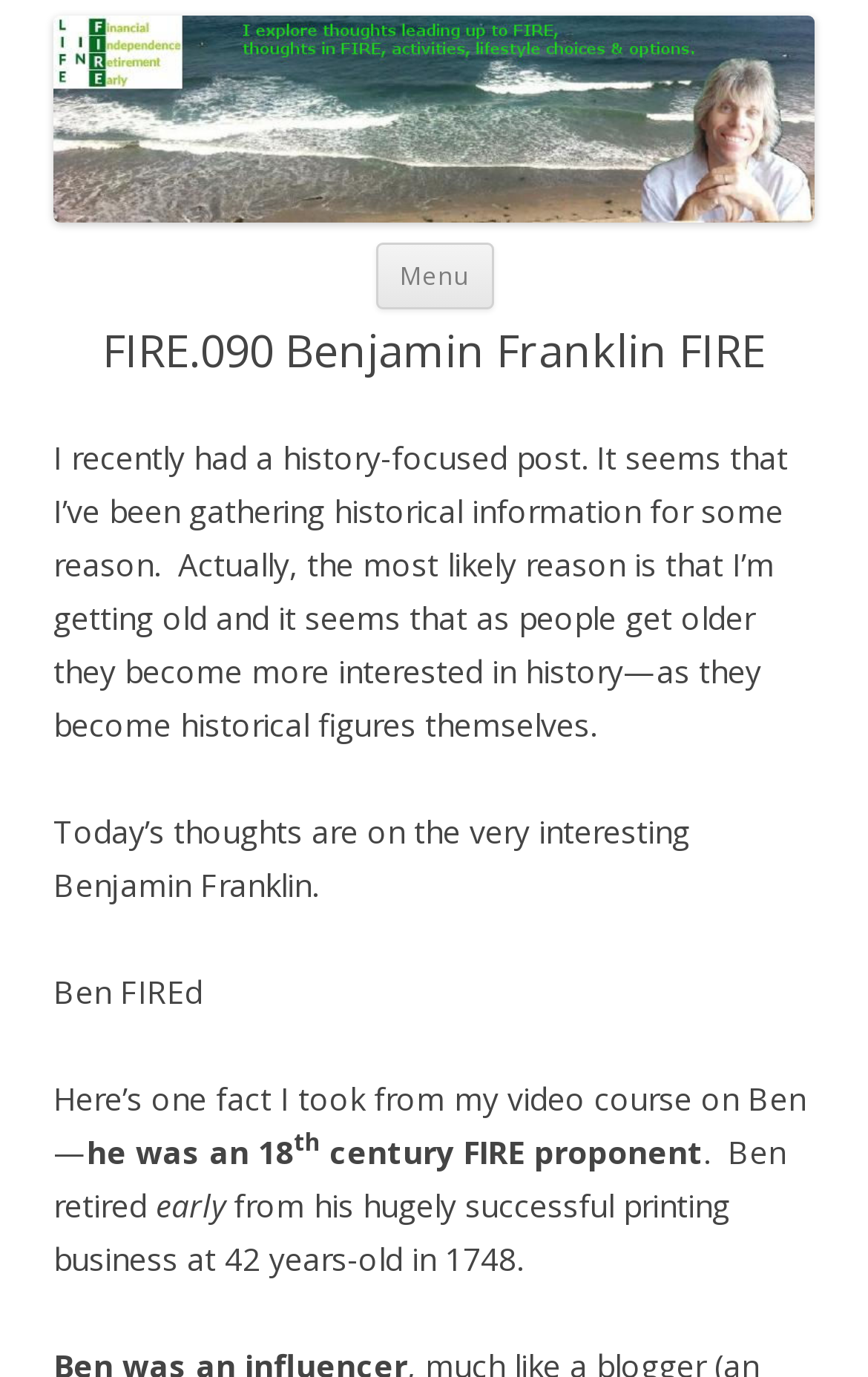Construct a comprehensive description capturing every detail on the webpage.

The webpage is about Benjamin Franklin and his connection to FIRE (Financial Independence, Retire Early). At the top left, there is a link and an image with the text "Life In FIRE". Below this, there is a button labeled "Menu" and a link to "Skip to content". 

The main content of the webpage is a blog post about Benjamin Franklin. The title of the post is "Life In FIRE" and it is followed by a heading that reads "FIRE.090 Benjamin Franklin FIRE". The post starts by mentioning that the author has been gathering historical information and shares their thoughts on Benjamin Franklin. 

The text is divided into several paragraphs, with the first one discussing how people become more interested in history as they age. The second paragraph introduces Benjamin Franklin, and the subsequent paragraphs share interesting facts about him, including that he was an 18th-century FIRE proponent and that he retired from his printing business at the age of 42 in 1748.